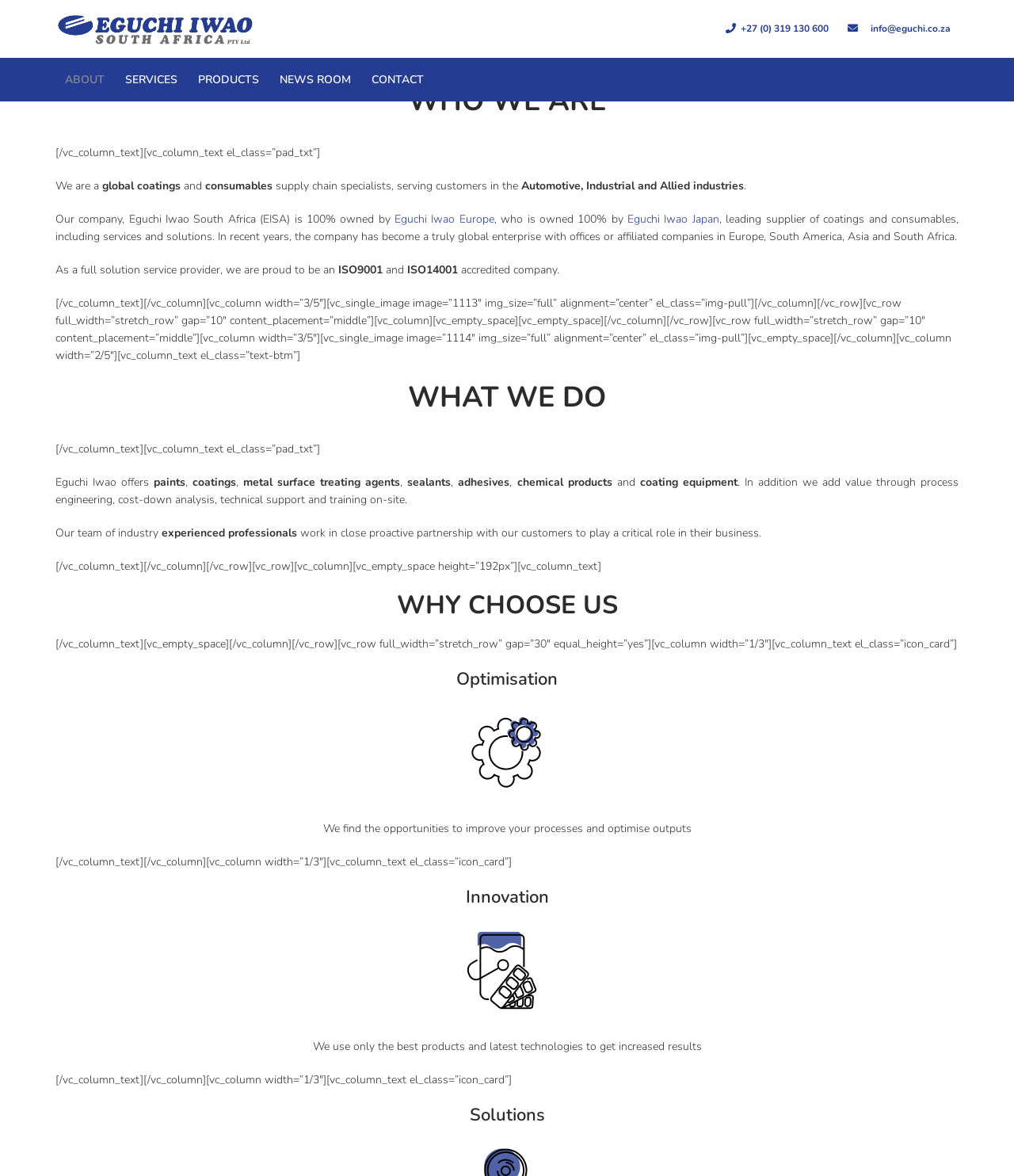What is the company's approach to customer partnership? Look at the image and give a one-word or short phrase answer.

Proactive partnership